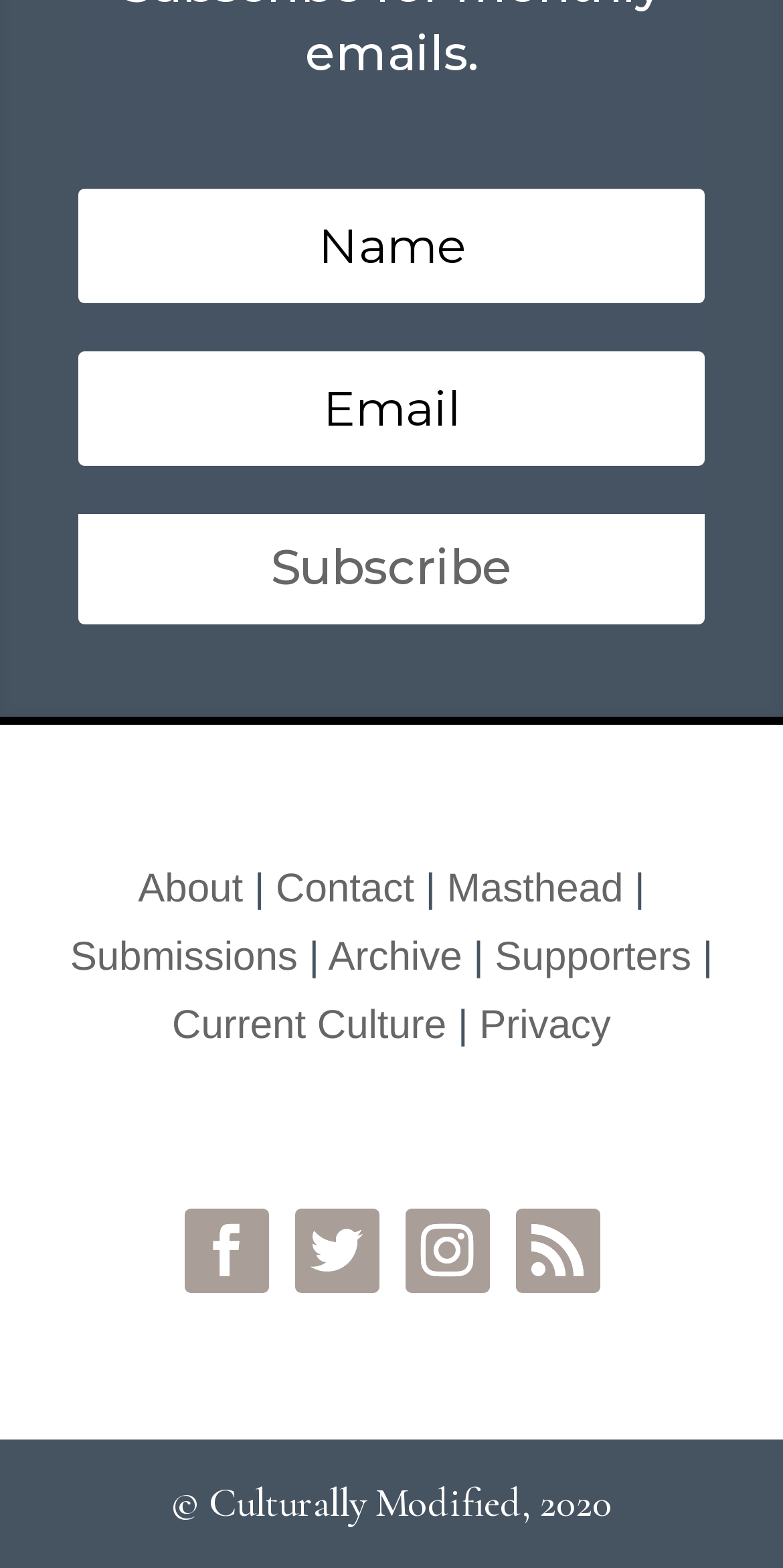How many social media icons are there on the webpage?
Please interpret the details in the image and answer the question thoroughly.

There are 4 social media icons on the webpage, represented by Unicode characters '', '', '', and ''. These icons are located at the bottom of the page with bounding boxes ranging from [0.235, 0.77, 0.342, 0.824] to [0.658, 0.77, 0.765, 0.824].